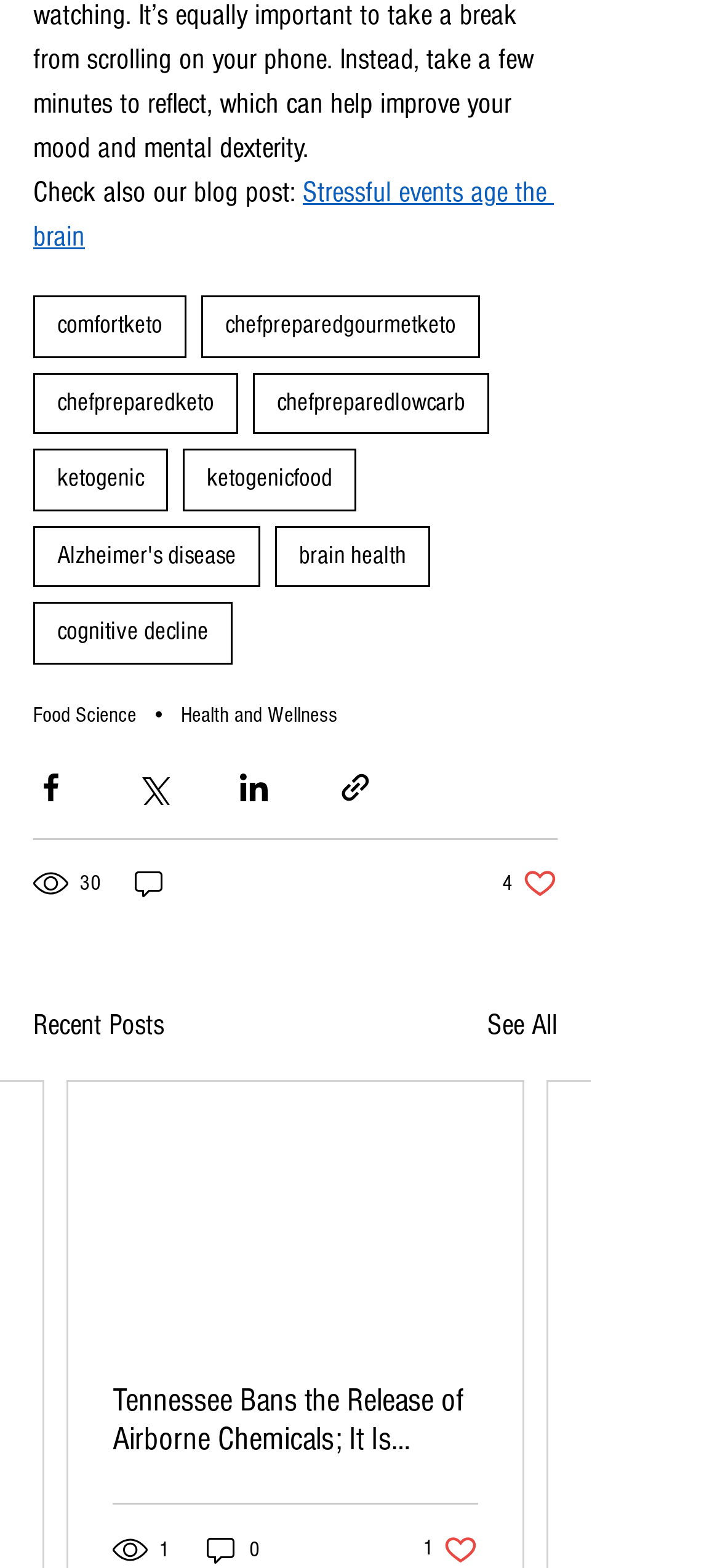Identify the bounding box coordinates of the element to click to follow this instruction: 'Share the post via Facebook'. Ensure the coordinates are four float values between 0 and 1, provided as [left, top, right, bottom].

[0.046, 0.491, 0.095, 0.513]